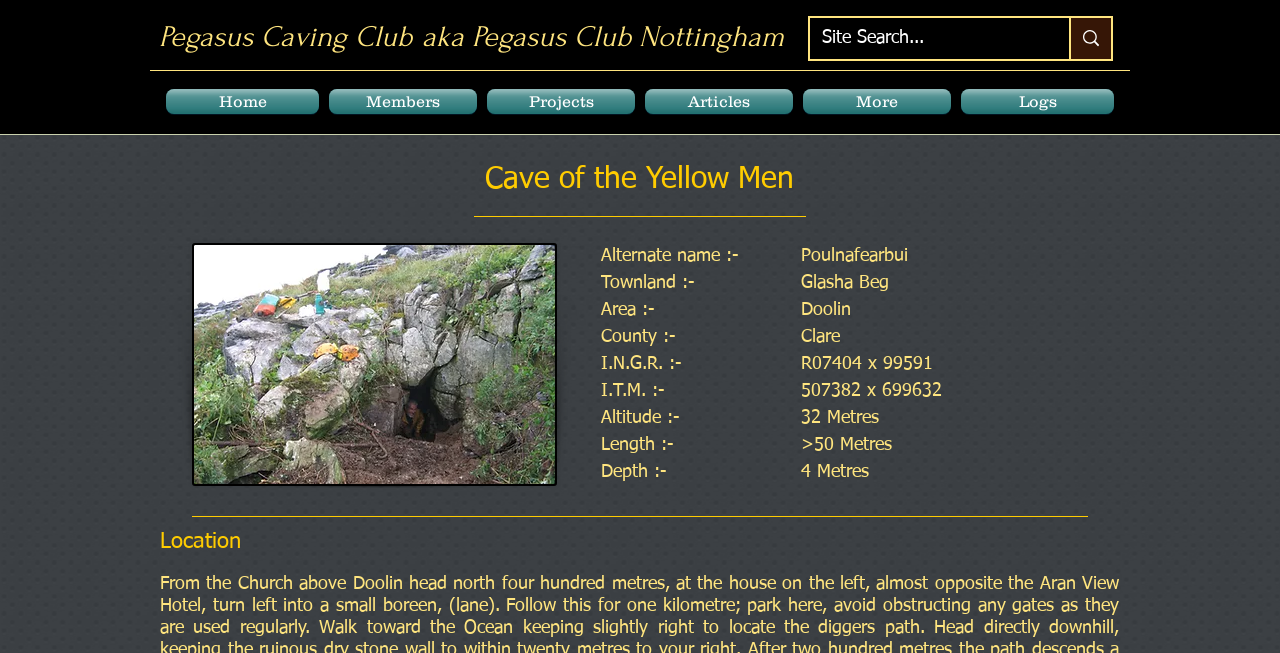What is the name of the cave?
Based on the image, answer the question in a detailed manner.

I found the answer by looking at the heading element 'Cave of the Yellow Men' which is a prominent title on the webpage, indicating that it is the name of the cave being described.